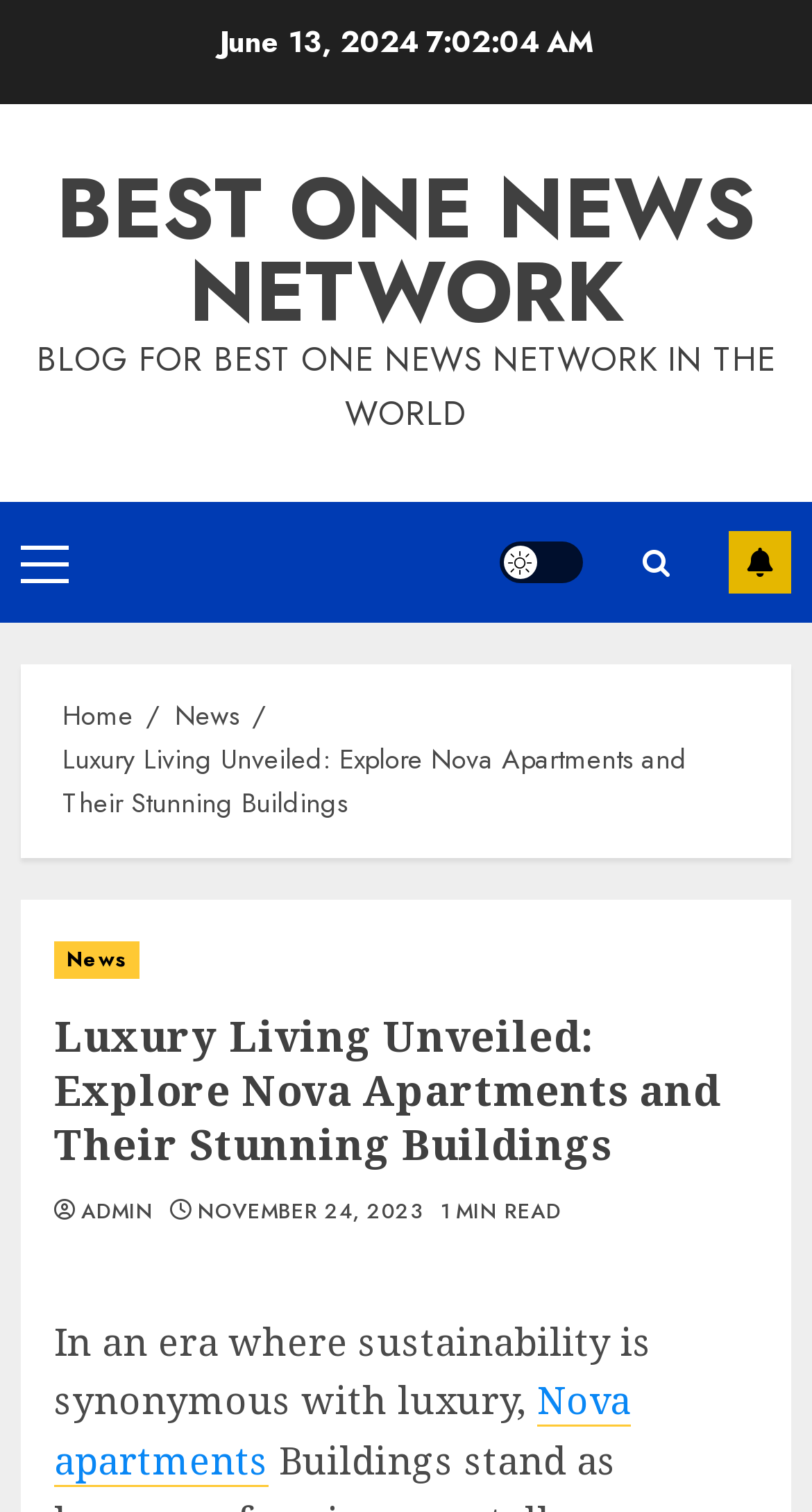What is the date of the article?
Please use the visual content to give a single word or phrase answer.

June 13, 2024